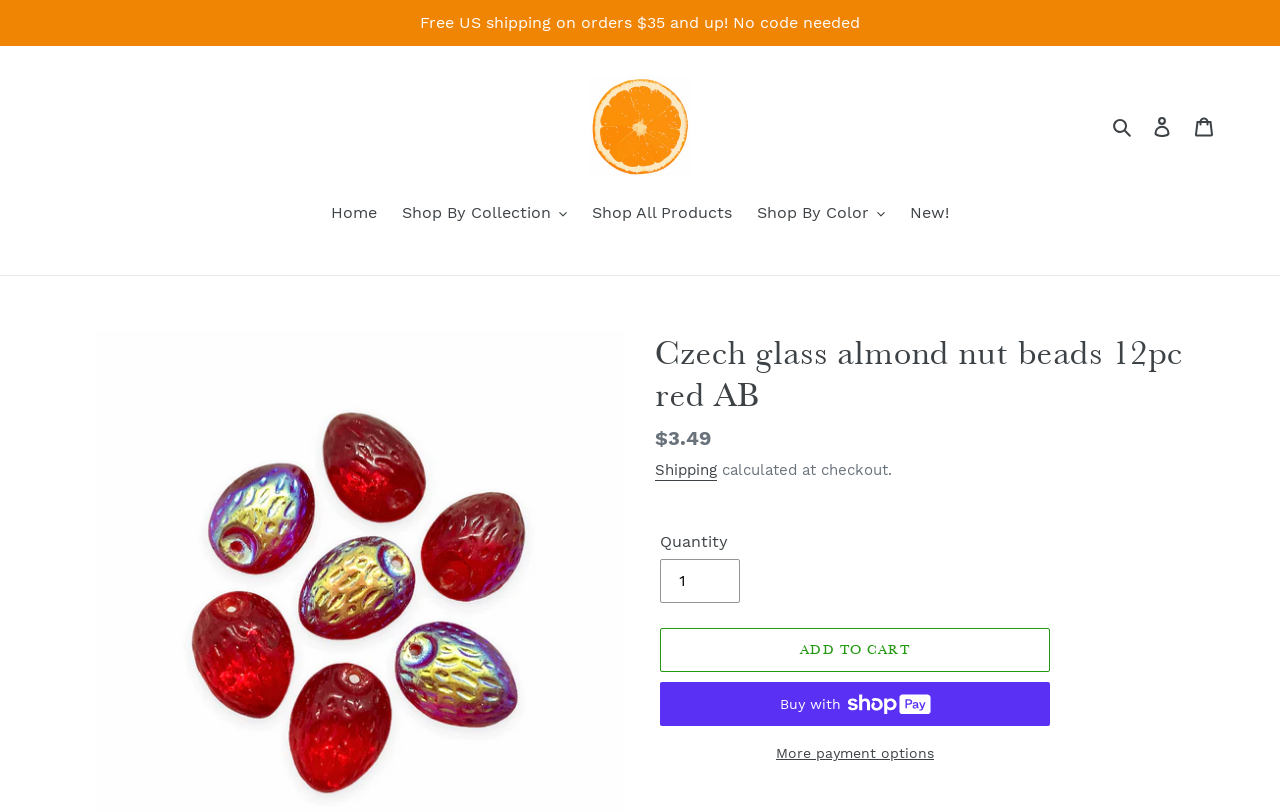Determine the bounding box coordinates of the element that should be clicked to execute the following command: "Click the 'Buy now with ShopPay' button".

[0.516, 0.84, 0.82, 0.894]